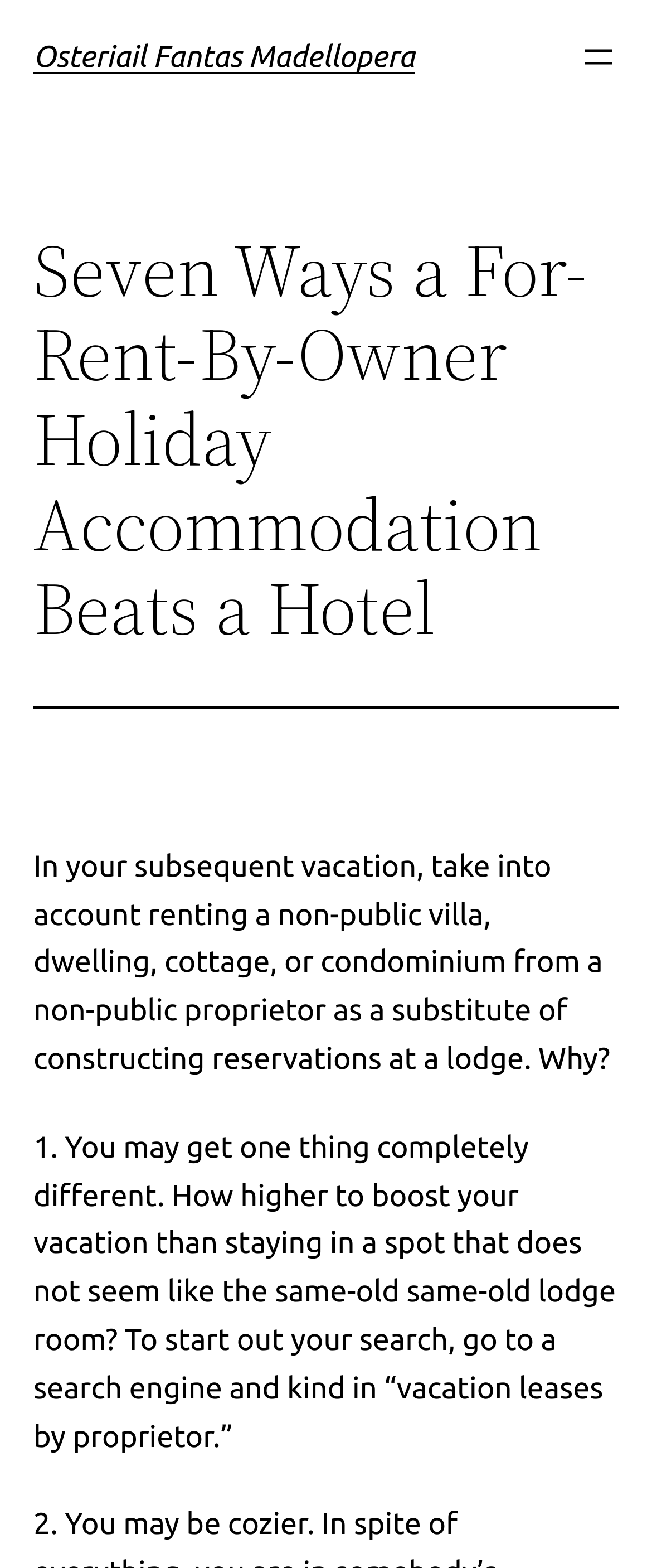Identify the bounding box coordinates for the UI element described as: "aria-label="Open menu"".

[0.887, 0.024, 0.949, 0.049]